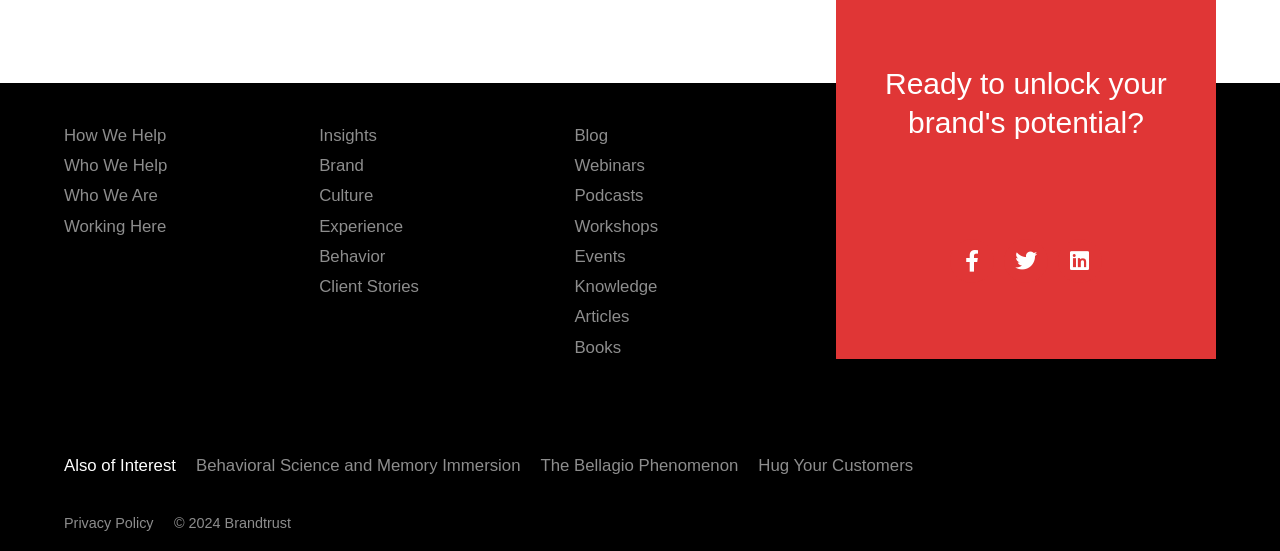Given the description Hug Your Customers, predict the bounding box coordinates of the UI element. Ensure the coordinates are in the format (top-left x, top-left y, bottom-right x, bottom-right y) and all values are between 0 and 1.

[0.592, 0.828, 0.713, 0.863]